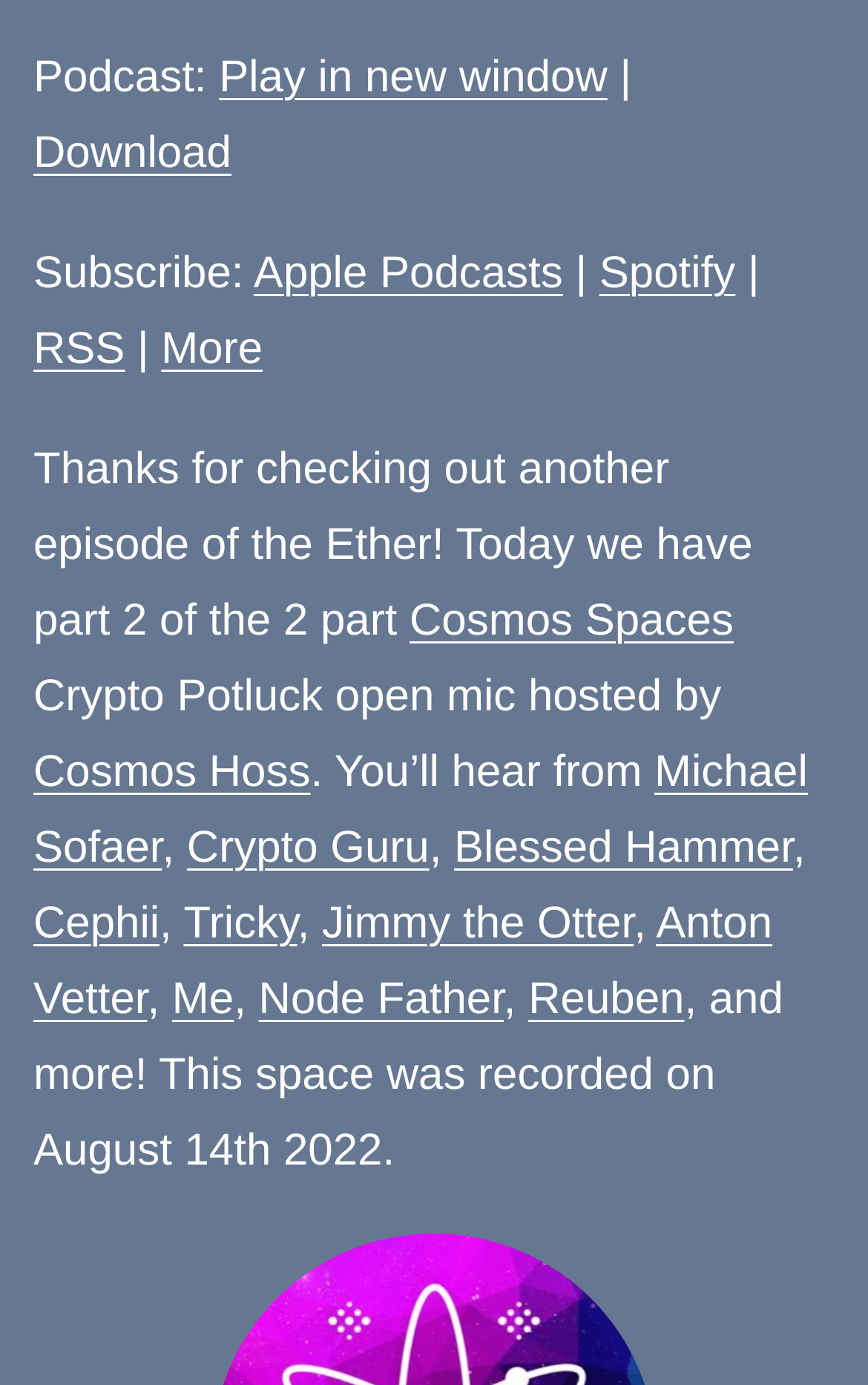Please locate the bounding box coordinates of the element's region that needs to be clicked to follow the instruction: "Download the podcast". The bounding box coordinates should be provided as four float numbers between 0 and 1, i.e., [left, top, right, bottom].

[0.038, 0.093, 0.267, 0.128]